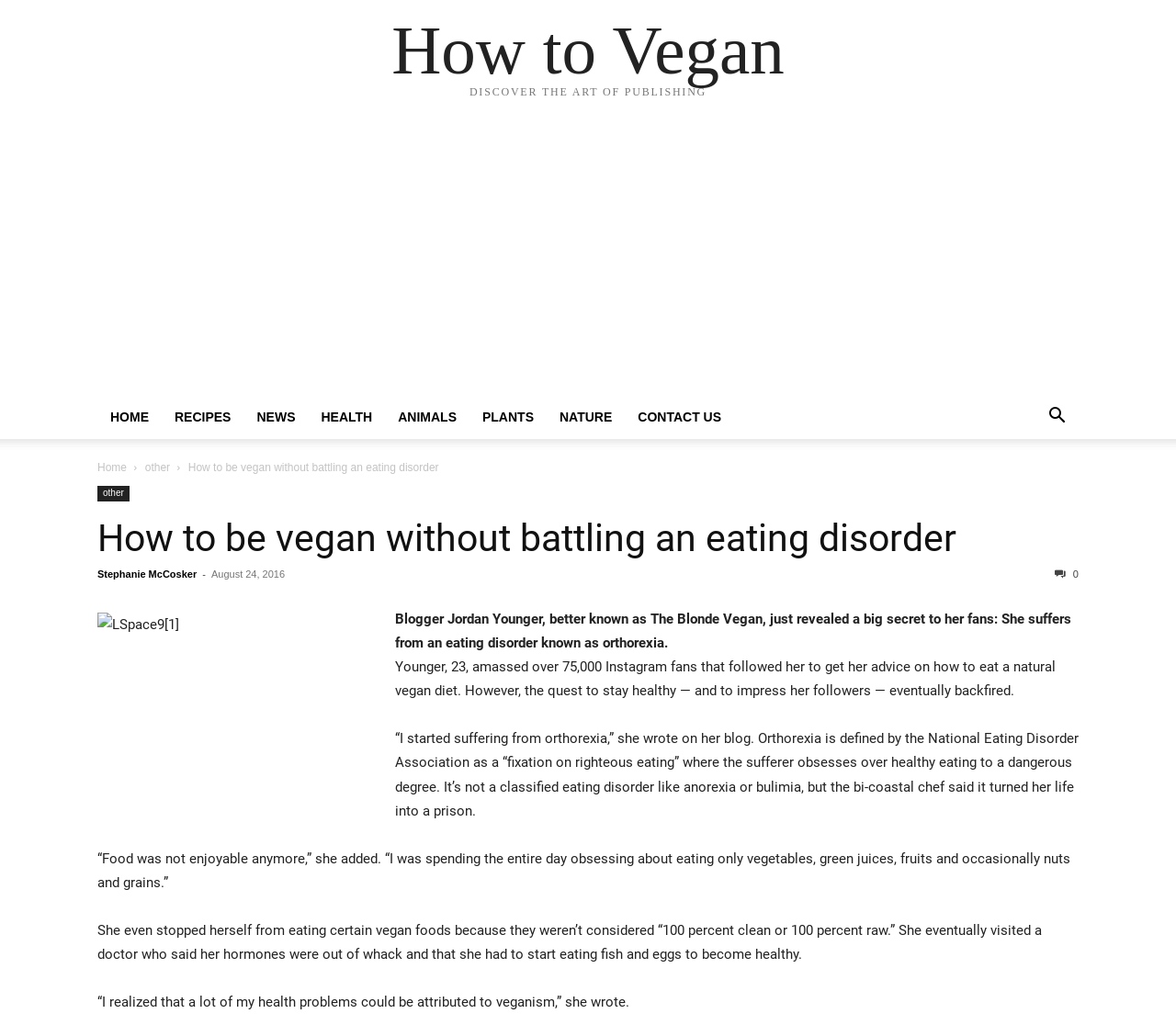Detail the webpage's structure and highlights in your description.

The webpage is about an article discussing a blogger, Jordan Younger, also known as The Blonde Vegan, who has revealed her struggle with an eating disorder called orthorexia. 

At the top of the page, there is a header section with a link to "How to Vegan" and a static text "DISCOVER THE ART OF PUBLISHING". Below this section, there is a large advertisement iframe that spans almost the entire width of the page. 

On the left side of the page, there is a navigation menu with links to "HOME", "RECIPES", "NEWS", "HEALTH", "ANIMALS", "PLANTS", "NATURE", and "CONTACT US". 

To the right of the navigation menu, there is a main content section. At the top of this section, there is a heading that reads "How to be vegan without battling an eating disorder". Below the heading, there is a link to the article title, followed by the author's name, "Stephanie McCosker", and the publication date, "August 24, 2016". 

There is an image on the left side of the content section, and to the right of the image, there are several paragraphs of text that describe Jordan Younger's struggle with orthorexia. The text explains how she became obsessed with healthy eating, stopped enjoying food, and eventually had to visit a doctor who advised her to start eating fish and eggs to become healthy.